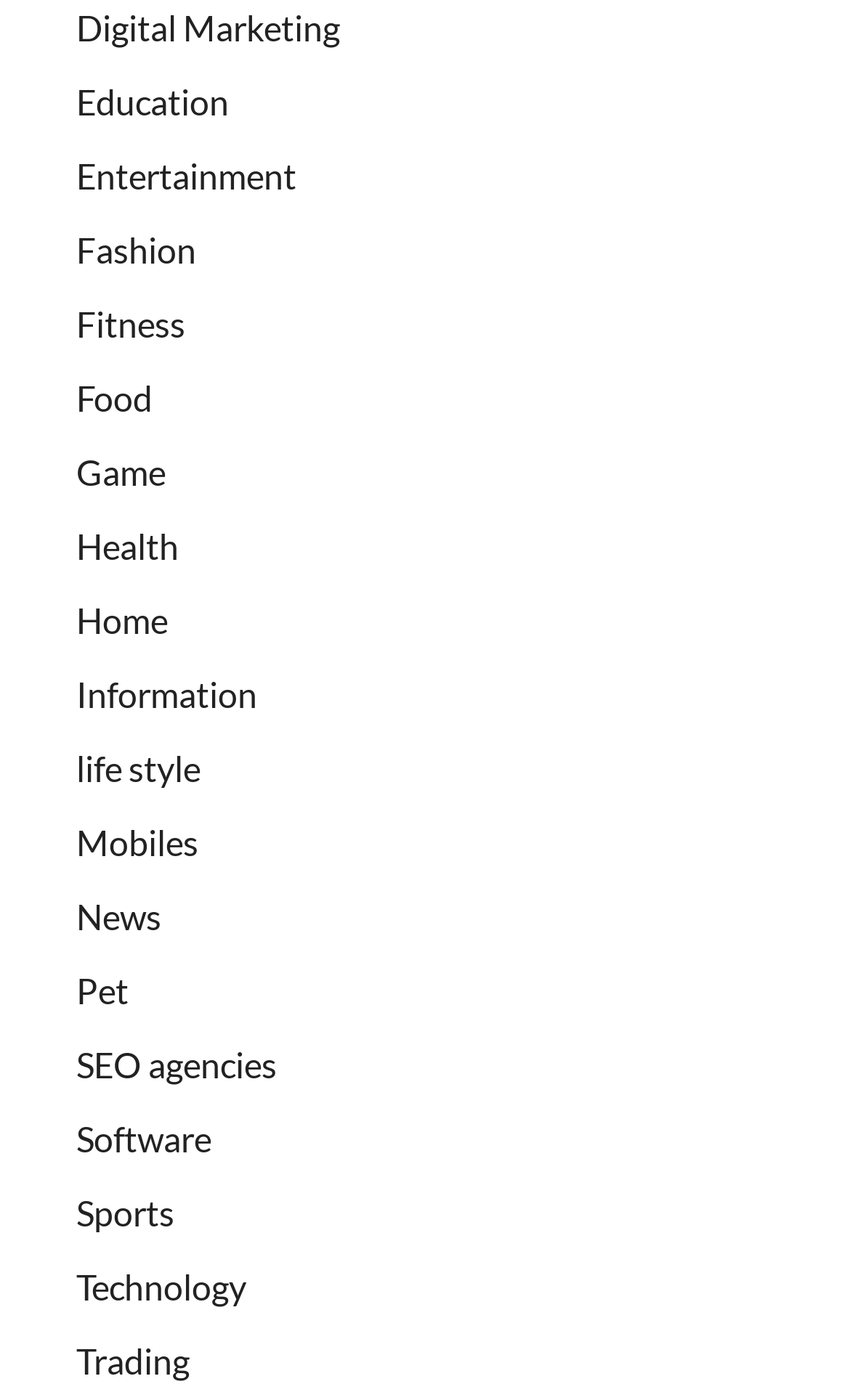How many categories are related to technology?
Based on the image, respond with a single word or phrase.

2